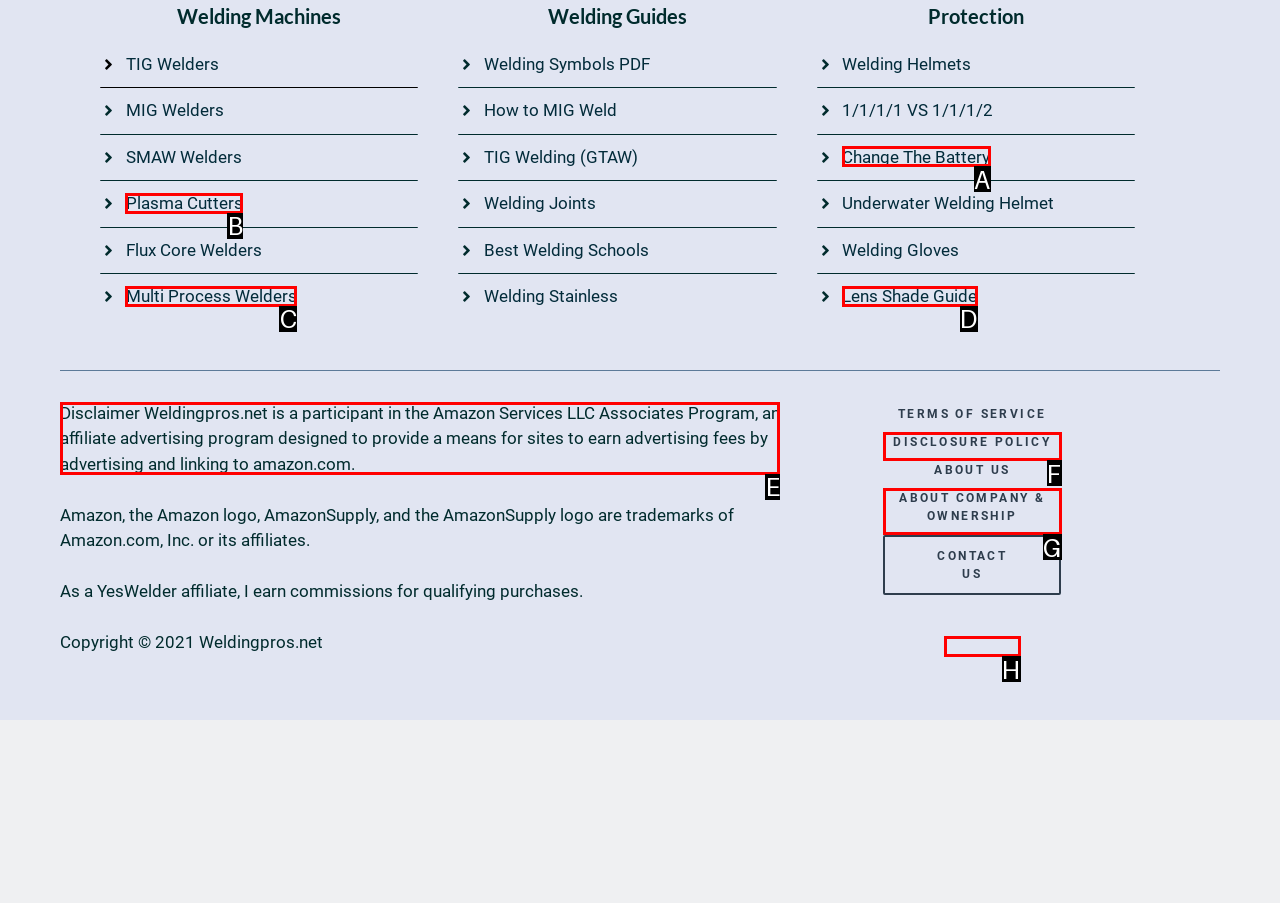Identify which HTML element to click to fulfill the following task: Read Disclaimer. Provide your response using the letter of the correct choice.

E